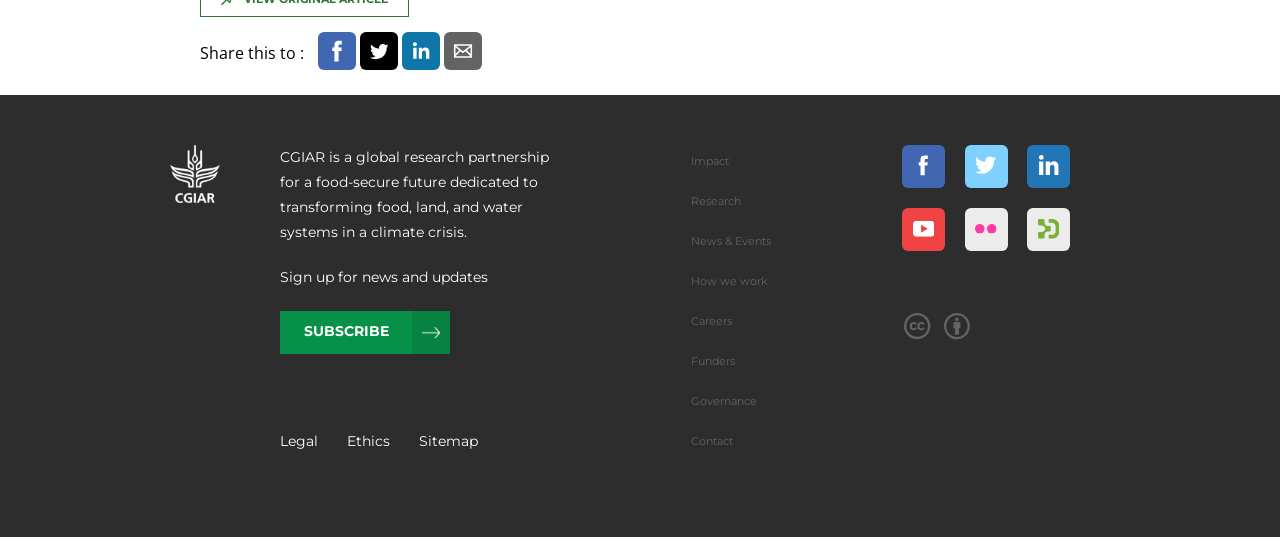What is the purpose of the links at the bottom?
Please provide a single word or phrase as your answer based on the image.

Legal, Ethics, Sitemap